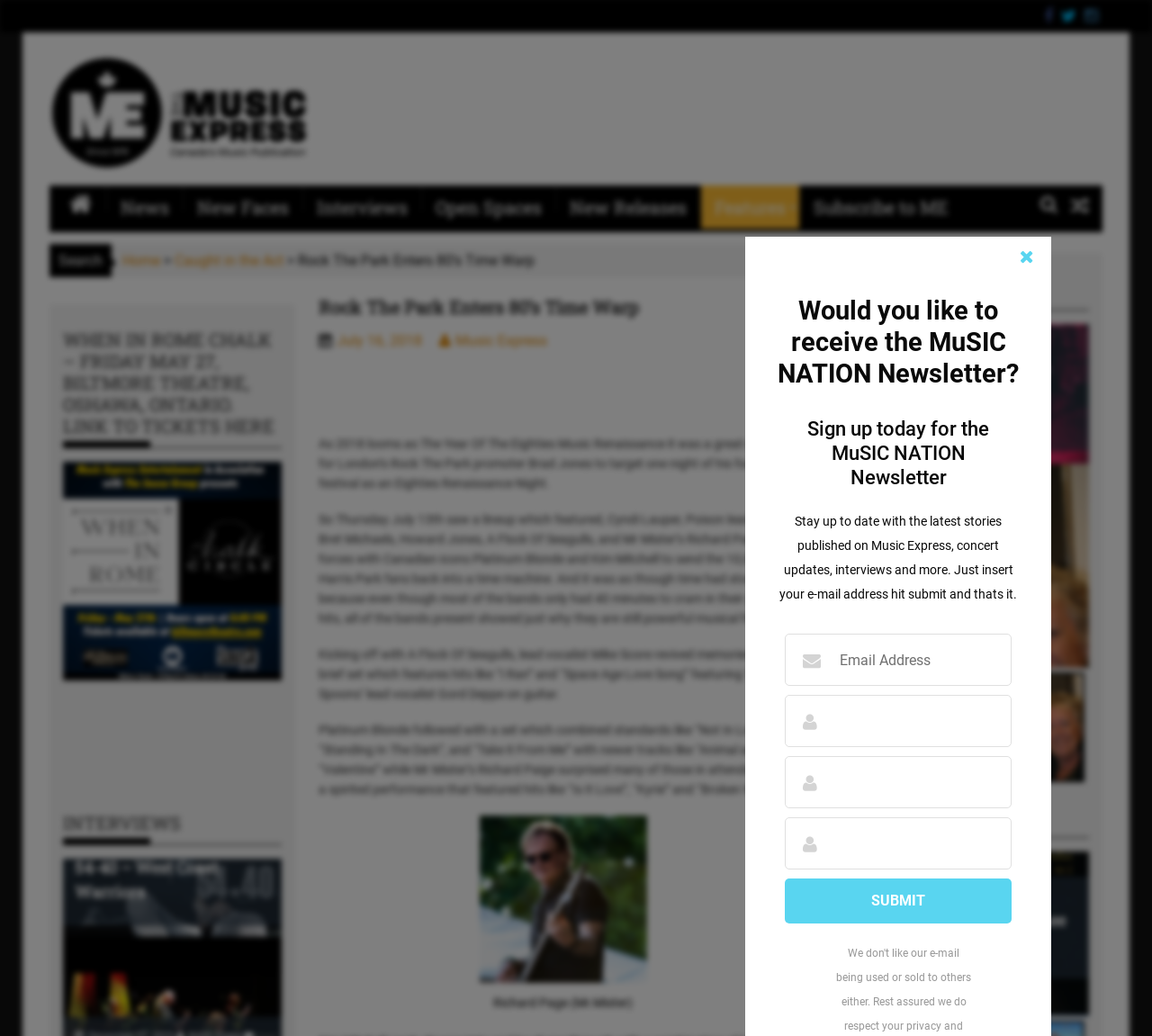Give a short answer using one word or phrase for the question:
What is the name of the band mentioned in the 'Open Spaces' section?

The Steel Horse Gypsies